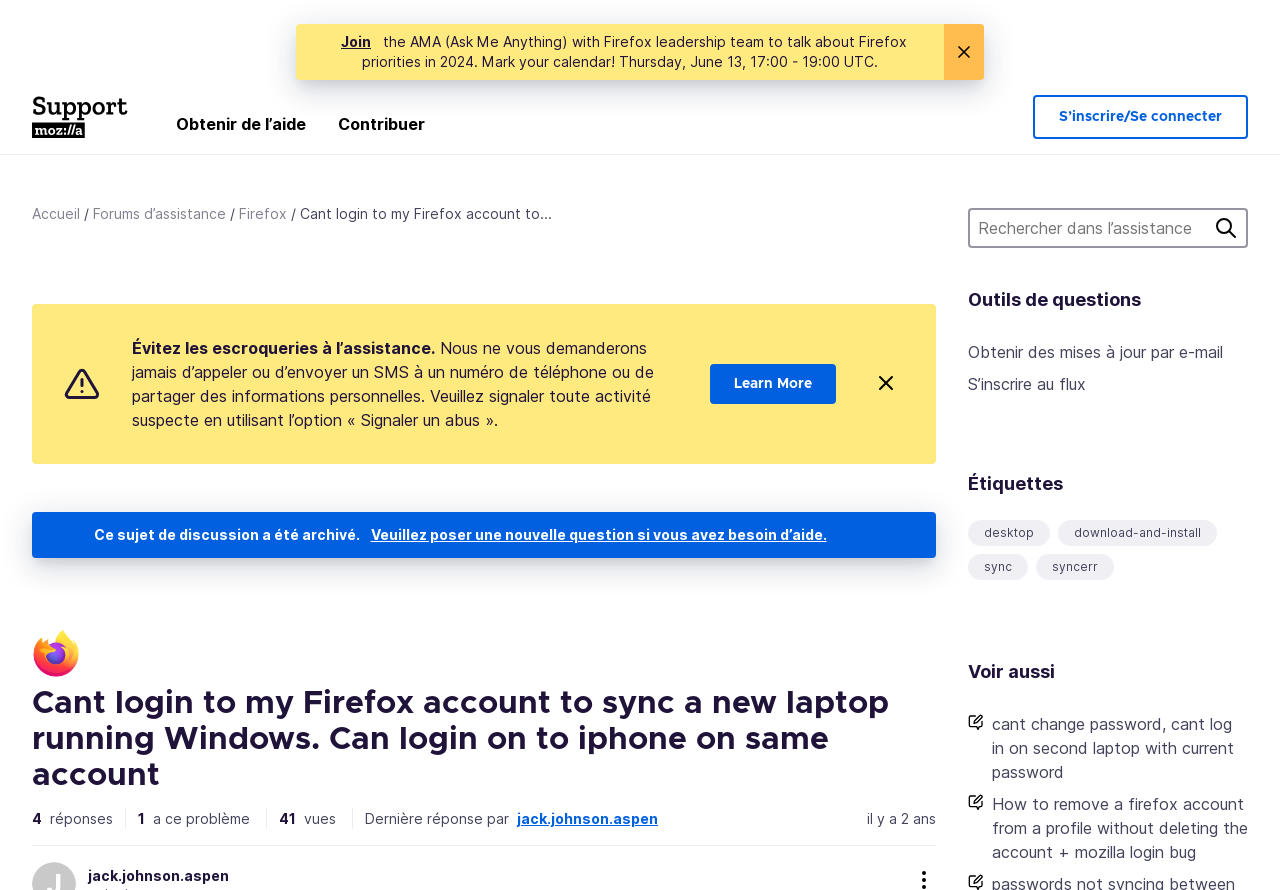Present a detailed account of what is displayed on the webpage.

This webpage appears to be a forum discussion page from Mozilla Support, specifically focused on a topic related to Firefox account login issues. 

At the top of the page, there is a Mozilla Support logo on the left, followed by a navigation menu with links to "Obtenir de l'aide" (Get Help), "Contribuer" (Contribute), and "S'inscrire/Se connecter" (Sign in/Register). 

Below the navigation menu, there is a prominent announcement about an upcoming AMA (Ask Me Anything) session with the Firefox leadership team. 

On the left side of the page, there is a vertical menu with links to "Accueil" (Home), "Forums d'assistance" (Support Forums), and "Firefox". 

The main content area of the page is dedicated to the discussion topic, with a title "Cant login to my Firefox account to sync a new laptop running Windows. Can login on to iphone on same account" and a search box on the right side. 

Below the title, there are several links and buttons, including "Outils de questions" (Question Tools), "Obtenir des mises à jour par e-mail" (Get Email Updates), and "S'inscrire au flux" (Subscribe to Feed). 

The discussion topic is followed by a list of related topics, including "desktop", "download-and-install", "sync", and "syncerr". 

There are also several static text blocks on the page, including a warning about avoiding scams and a notice that the discussion topic has been archived. 

At the bottom of the page, there is information about the discussion, including the number of responses, views, and the last response time, along with a link to the user who provided the last response.